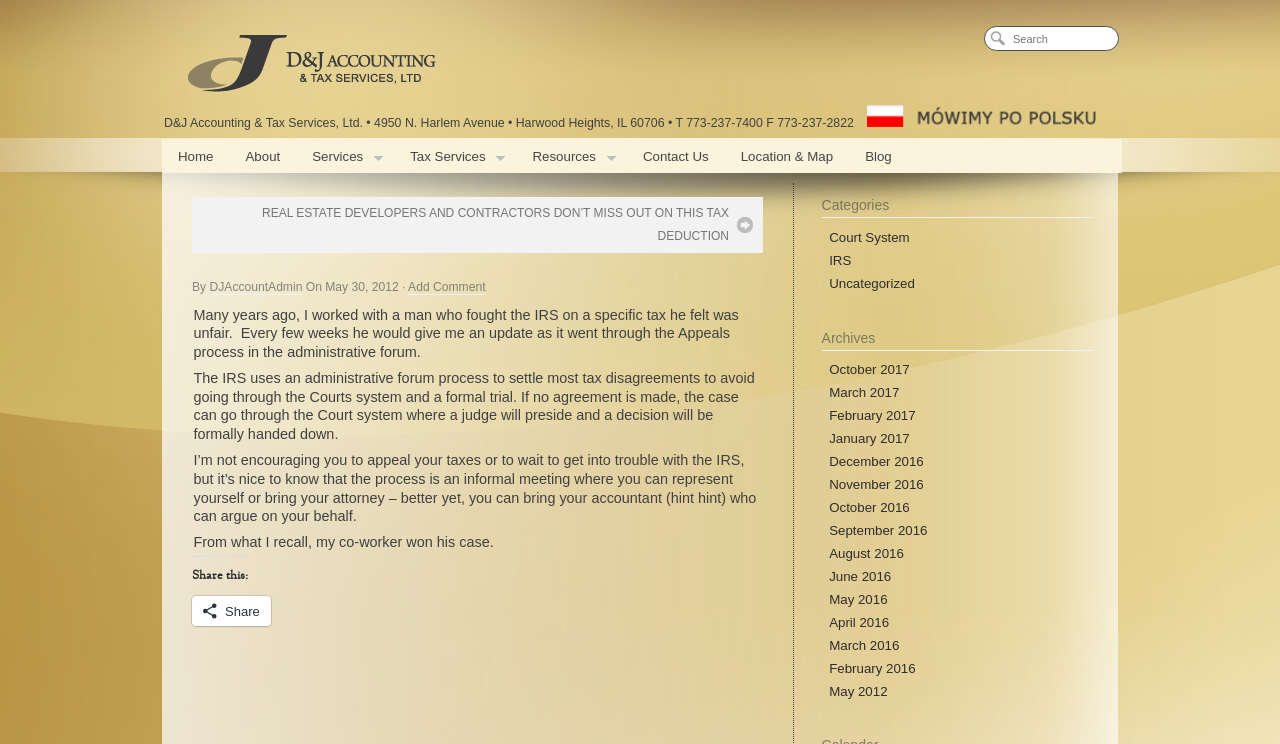Find the bounding box of the web element that fits this description: "Add Comment".

[0.319, 0.377, 0.379, 0.397]